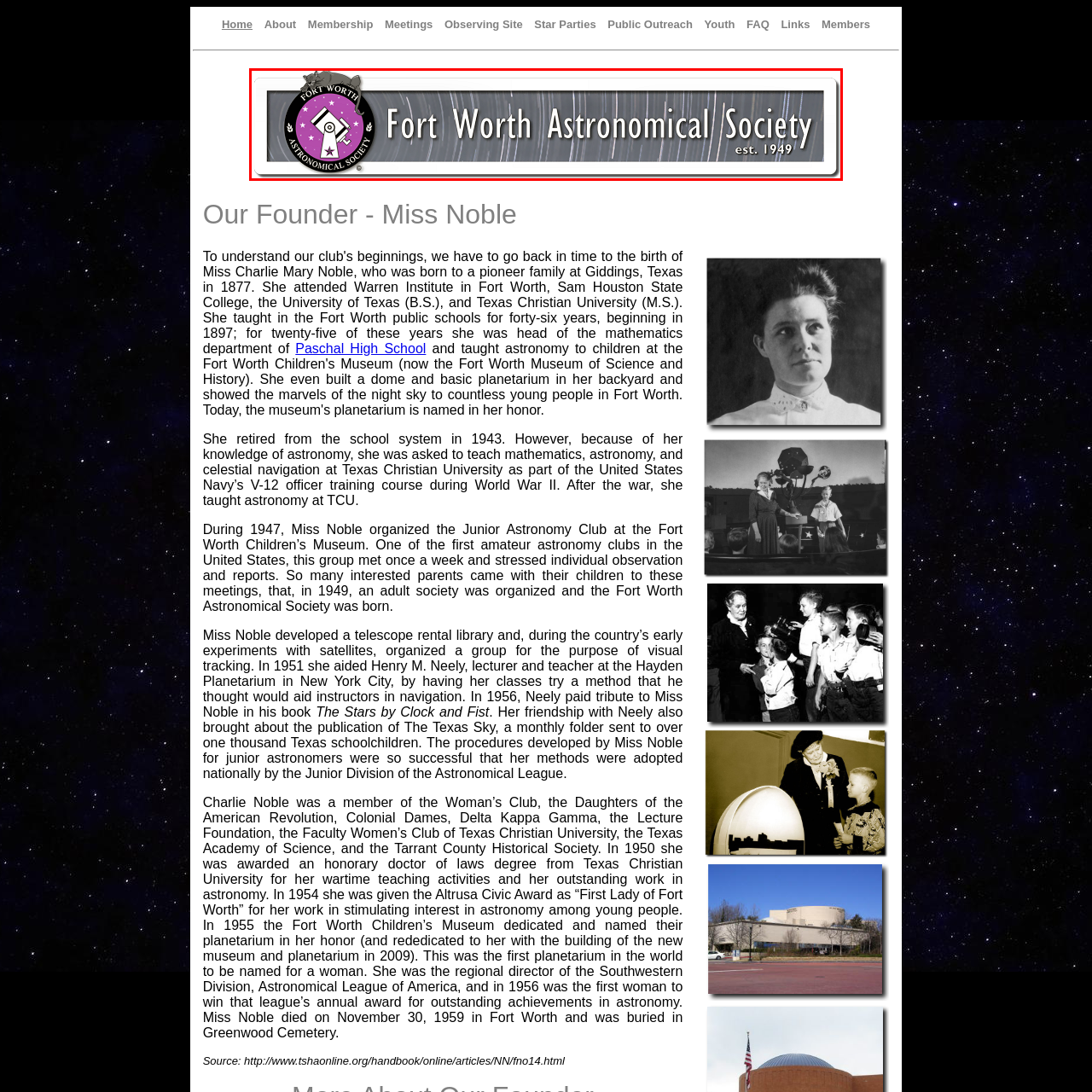Articulate a detailed description of the image enclosed by the red outline.

This image showcases the logo of the Fort Worth Astronomical Society, established in 1949. The design features a prominent telescope icon set against a vibrant purple circular background, which is encircled by the society's name displayed in bold, elegant lettering. The logo embodies the essence of astronomy and community engagement while highlighting the society's long-standing commitment to promoting astronomical education and appreciation. The backdrop of swirling stars adds a dynamic feel, capturing the wonder of the universe that the society aims to share with its members and the public.